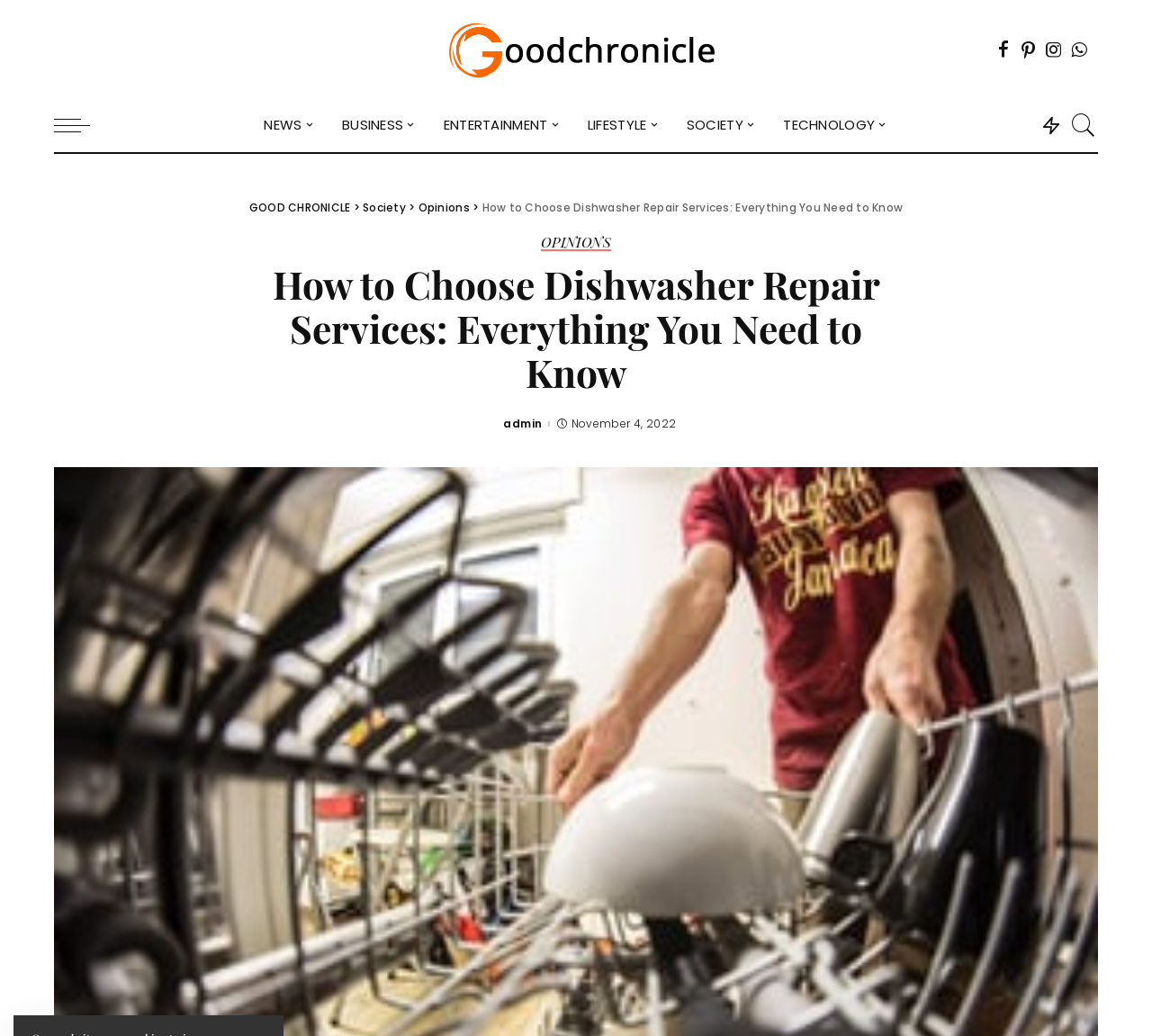Extract the bounding box coordinates for the UI element described by the text: "Arts & Music". The coordinates should be in the form of [left, top, right, bottom] with values between 0 and 1.

[0.062, 0.169, 0.123, 0.196]